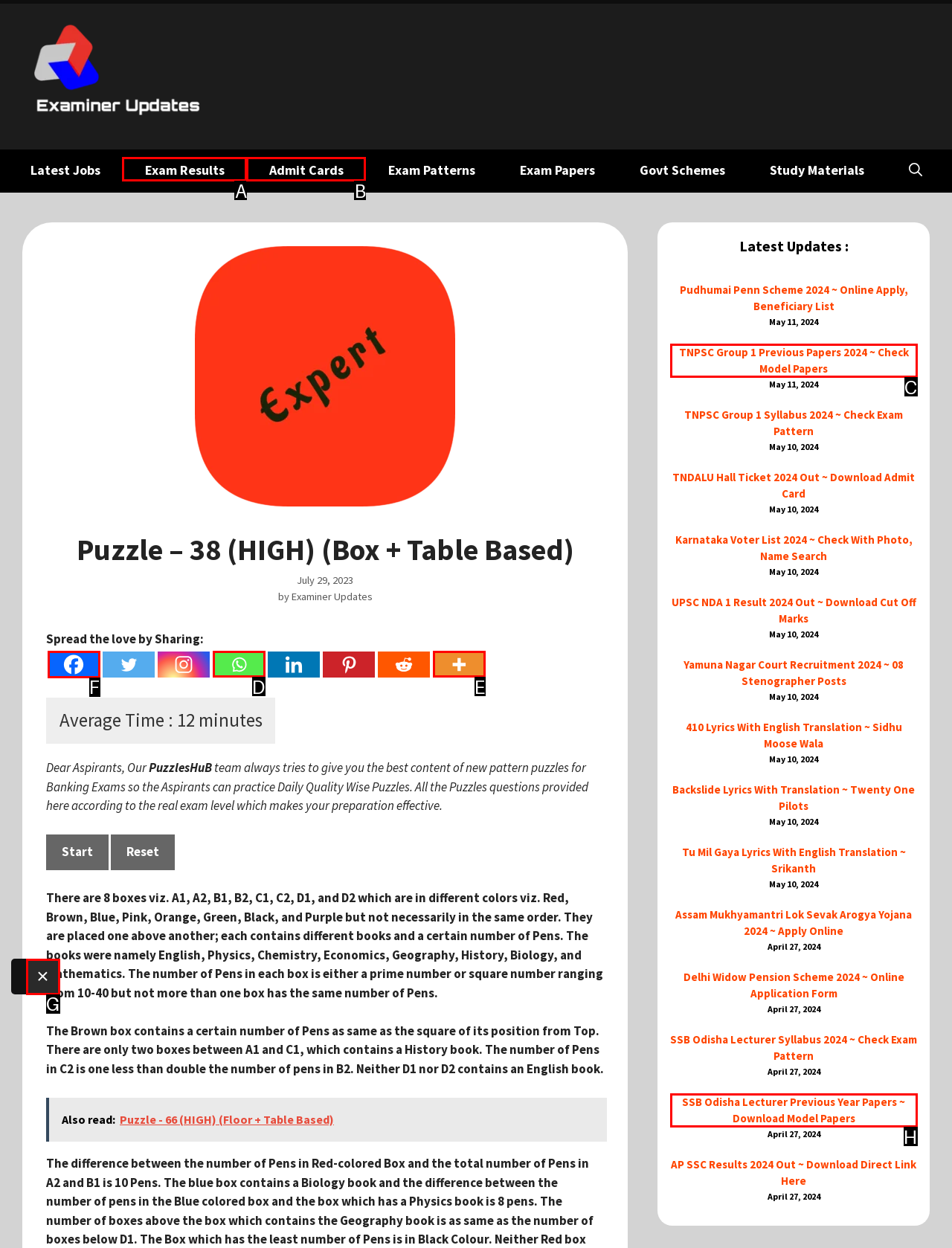Determine which option you need to click to execute the following task: Click the 'Facebook' link. Provide your answer as a single letter.

F